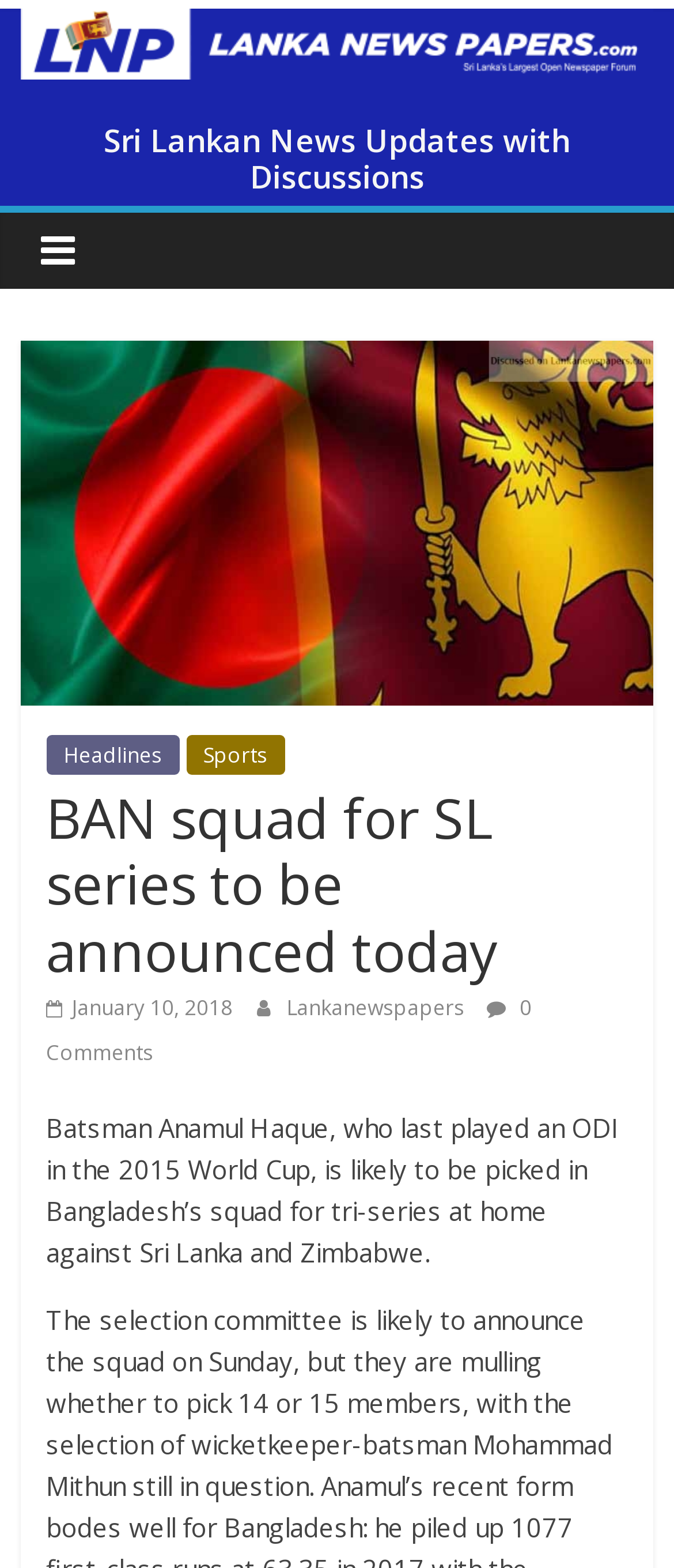Predict the bounding box of the UI element that fits this description: "January 10, 2018".

[0.068, 0.633, 0.345, 0.652]